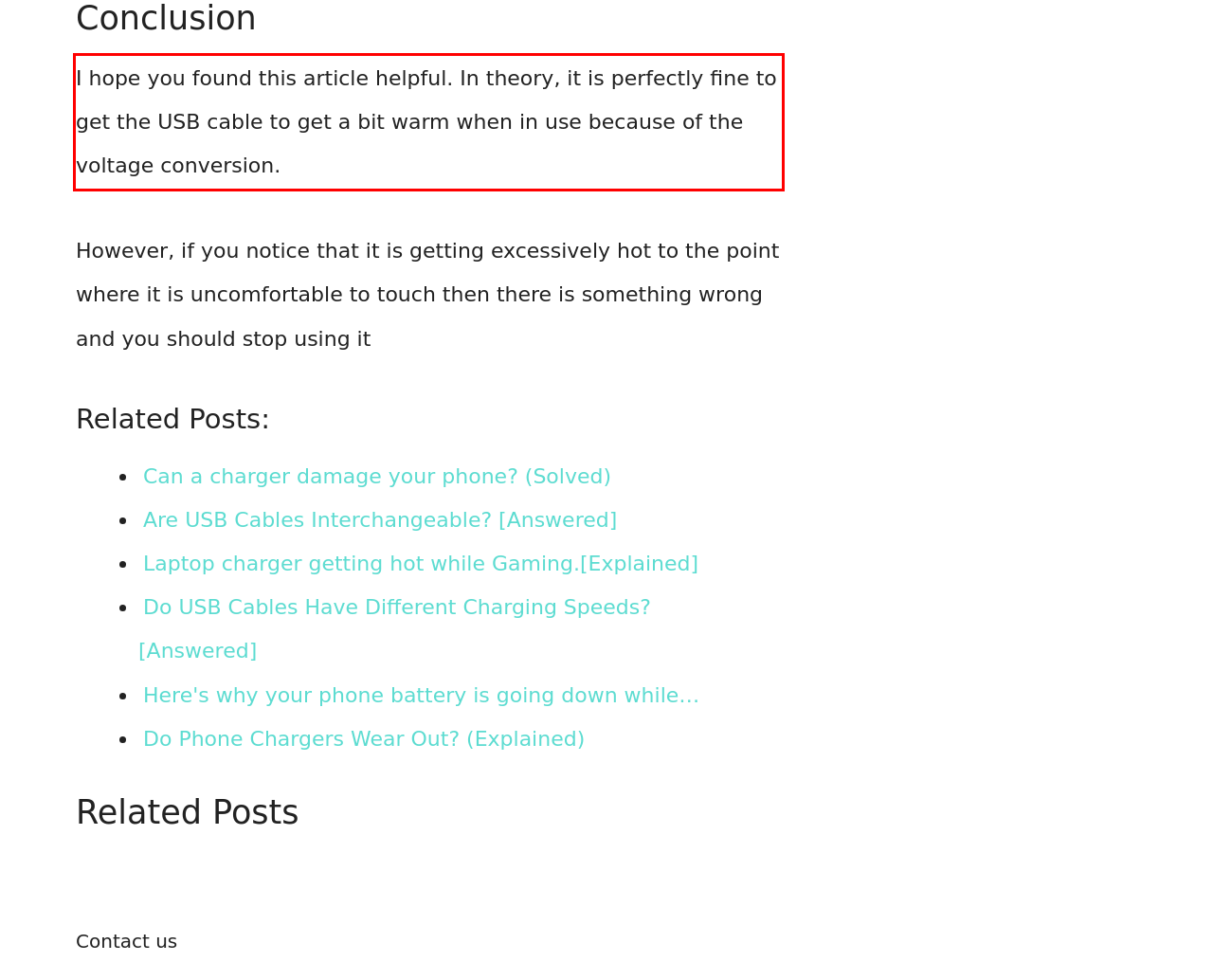Look at the screenshot of the webpage, locate the red rectangle bounding box, and generate the text content that it contains.

I hope you found this article helpful. In theory, it is perfectly fine to get the USB cable to get a bit warm when in use because of the voltage conversion.